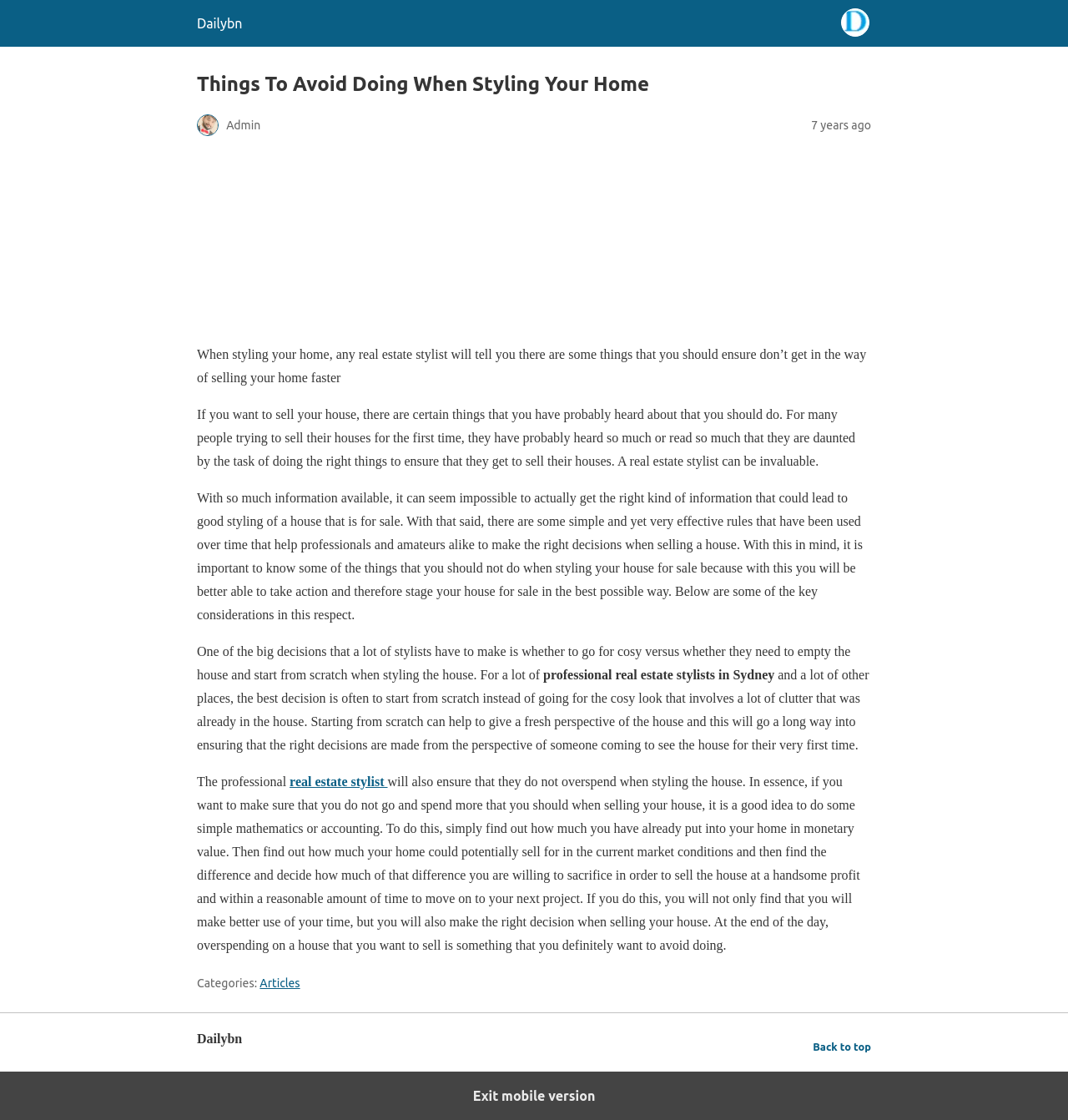Give a one-word or short phrase answer to this question: 
What is the purpose of the 'Back to top' link?

To navigate to the top of the page